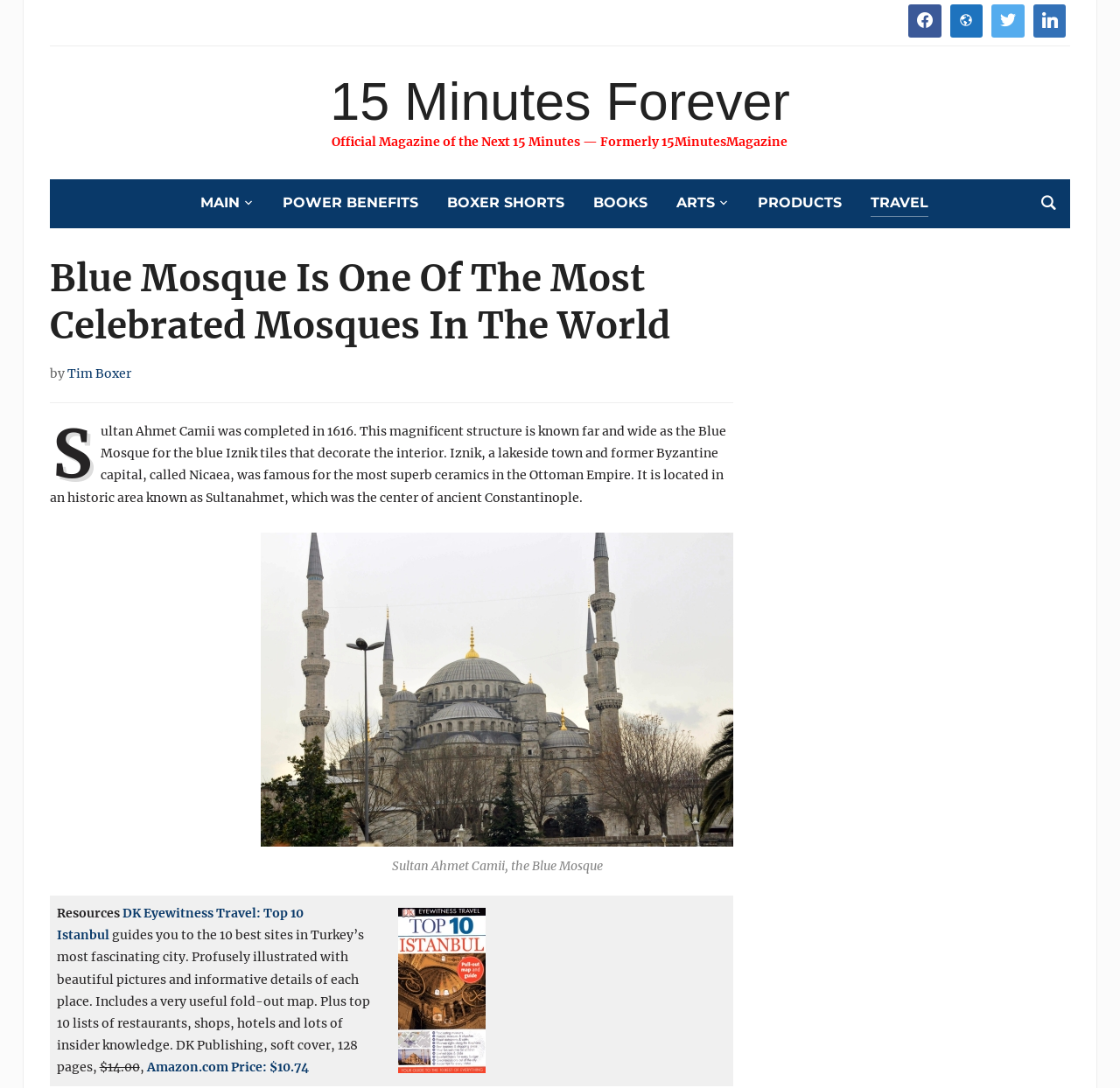What is the location of the Blue Mosque?
Examine the screenshot and reply with a single word or phrase.

Sultanahmet